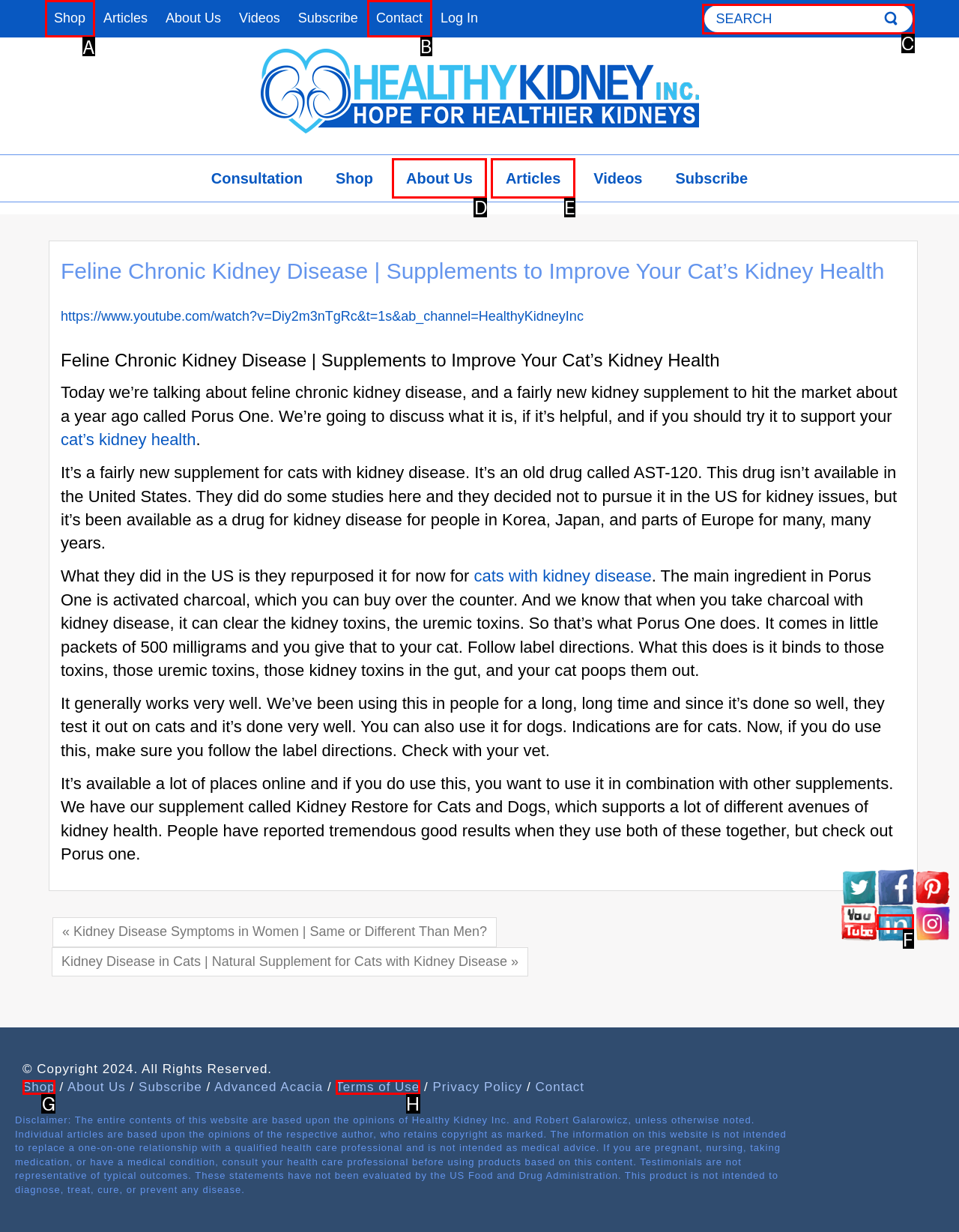Choose the UI element you need to click to carry out the task: Share on WhatsApp.
Respond with the corresponding option's letter.

None